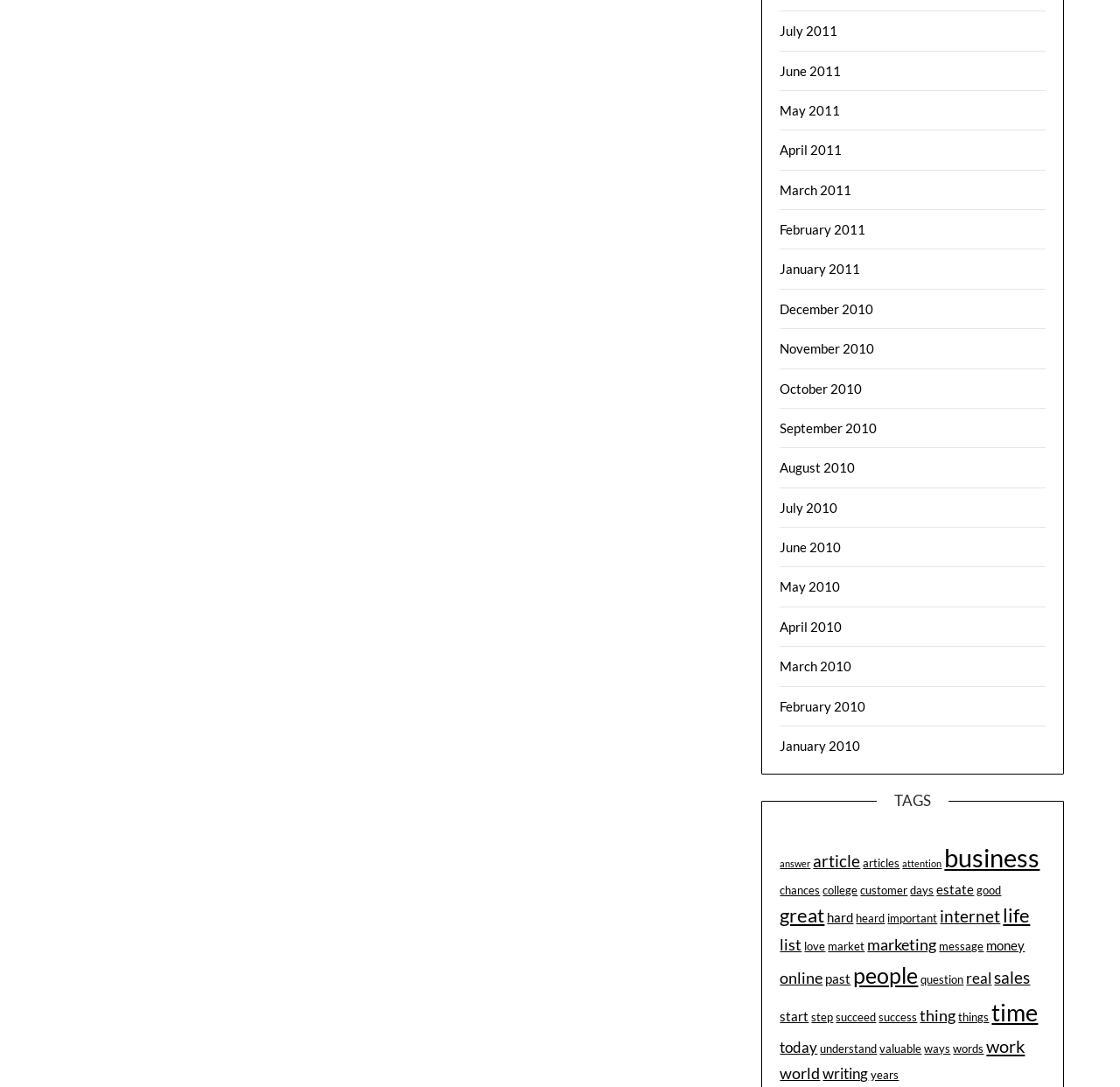Determine the bounding box coordinates for the area that should be clicked to carry out the following instruction: "Read about life".

[0.896, 0.831, 0.92, 0.853]